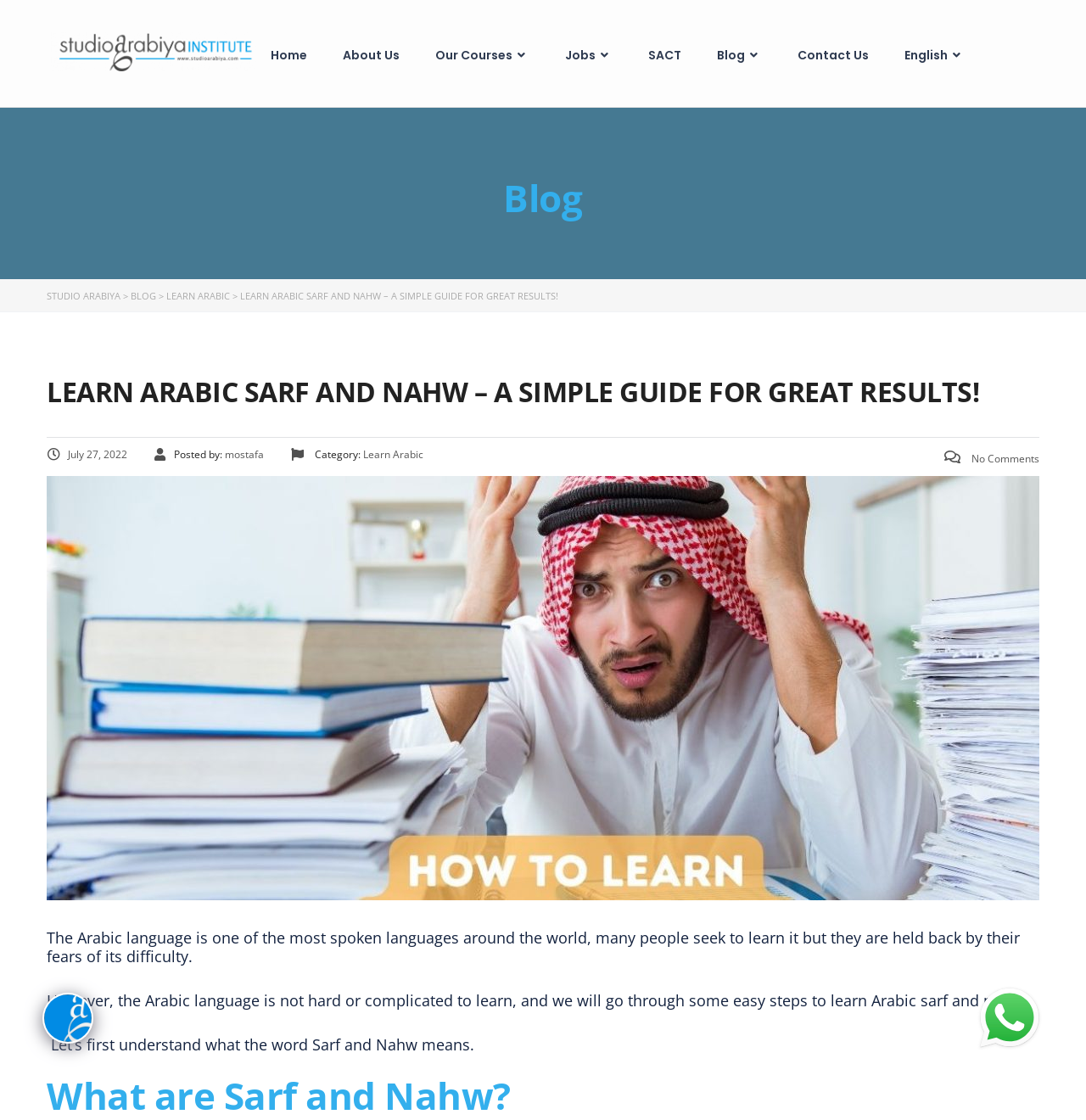Locate the bounding box coordinates of the segment that needs to be clicked to meet this instruction: "Click the 'Home' link".

[0.249, 0.033, 0.299, 0.065]